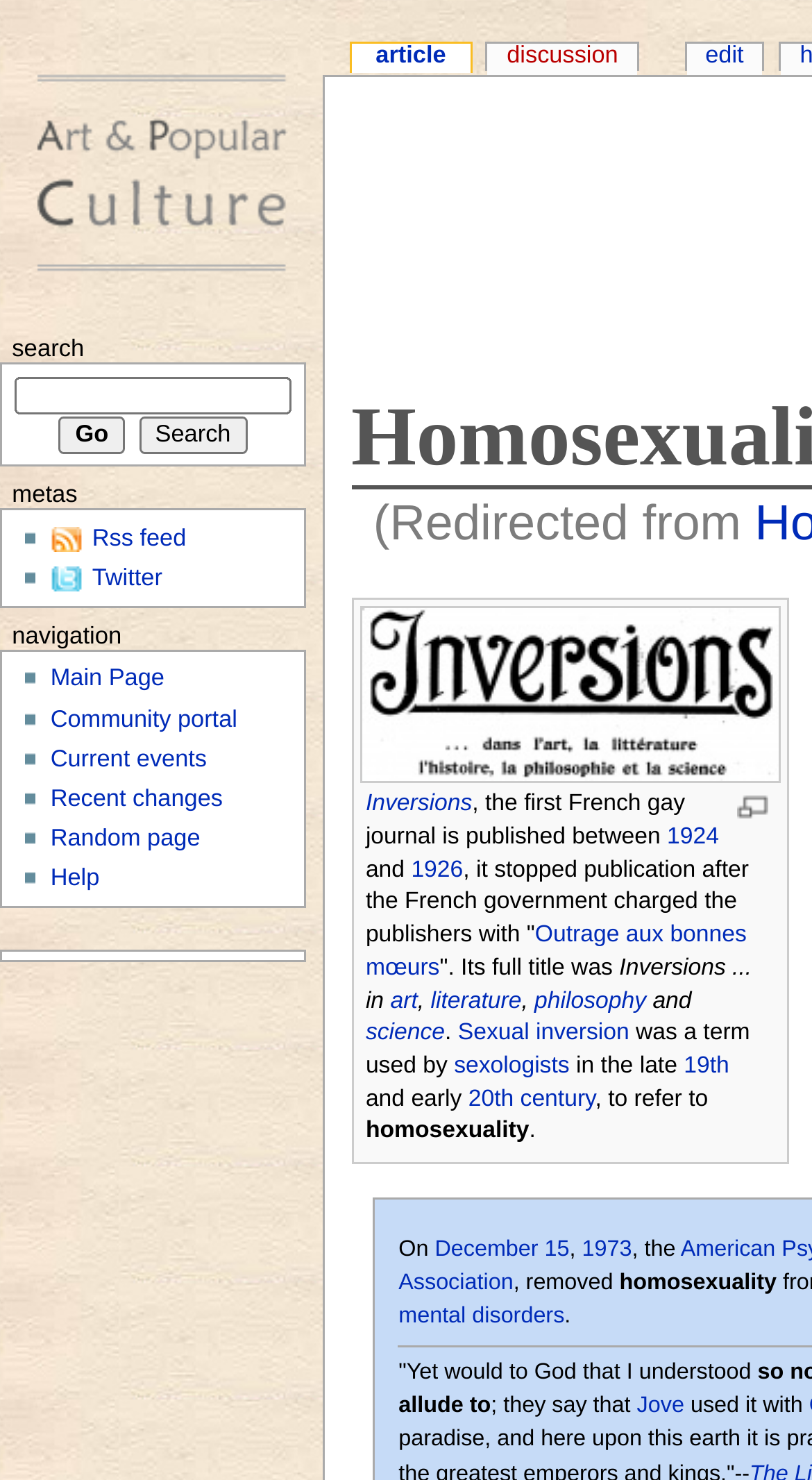Pinpoint the bounding box coordinates of the clickable area needed to execute the instruction: "Enlarge the image". The coordinates should be specified as four float numbers between 0 and 1, i.e., [left, top, right, bottom].

[0.907, 0.538, 0.945, 0.553]